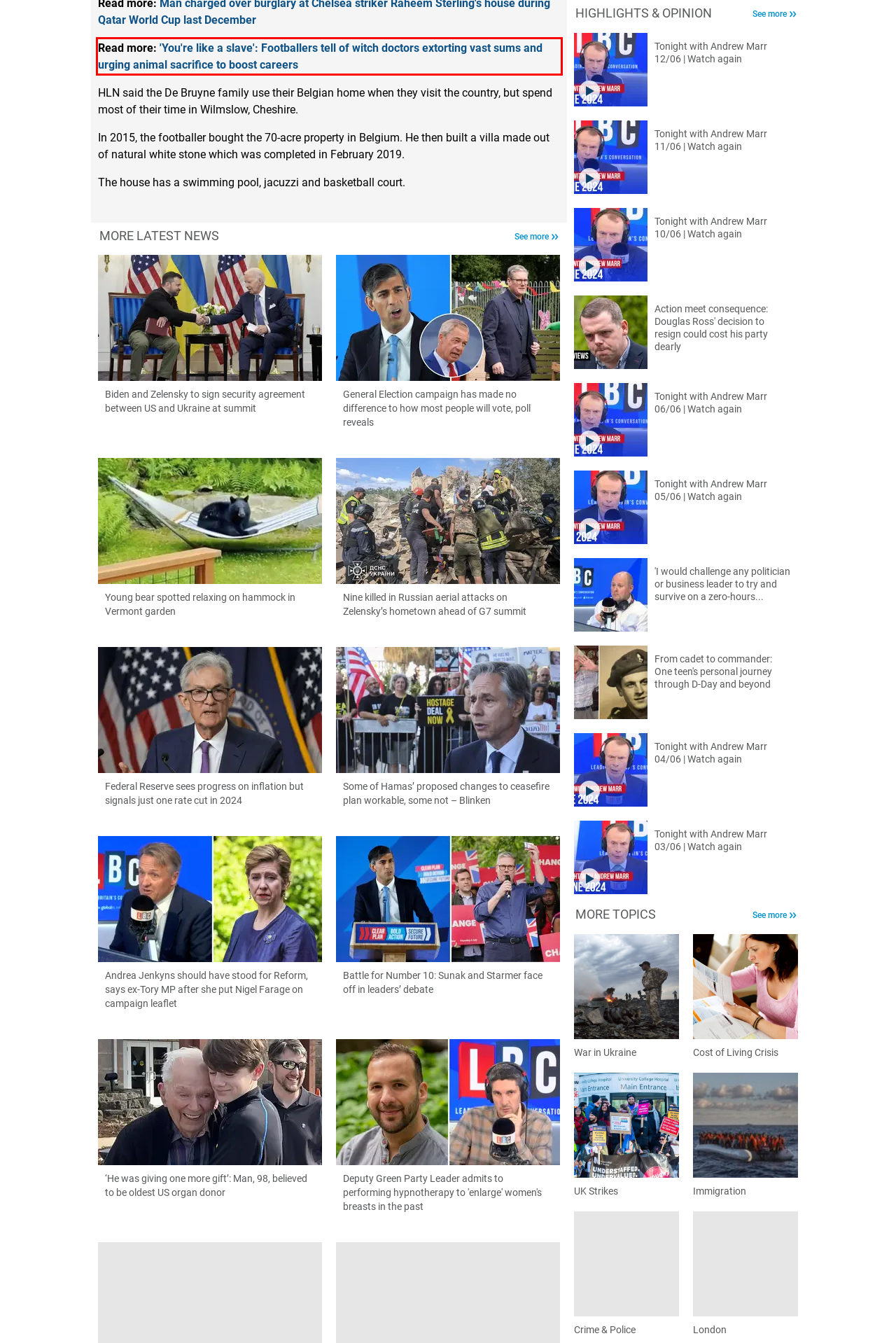Given the screenshot of a webpage, identify the red rectangle bounding box and recognize the text content inside it, generating the extracted text.

Read more: 'You're like a slave': Footballers tell of witch doctors extorting vast sums and urging animal sacrifice to boost careers